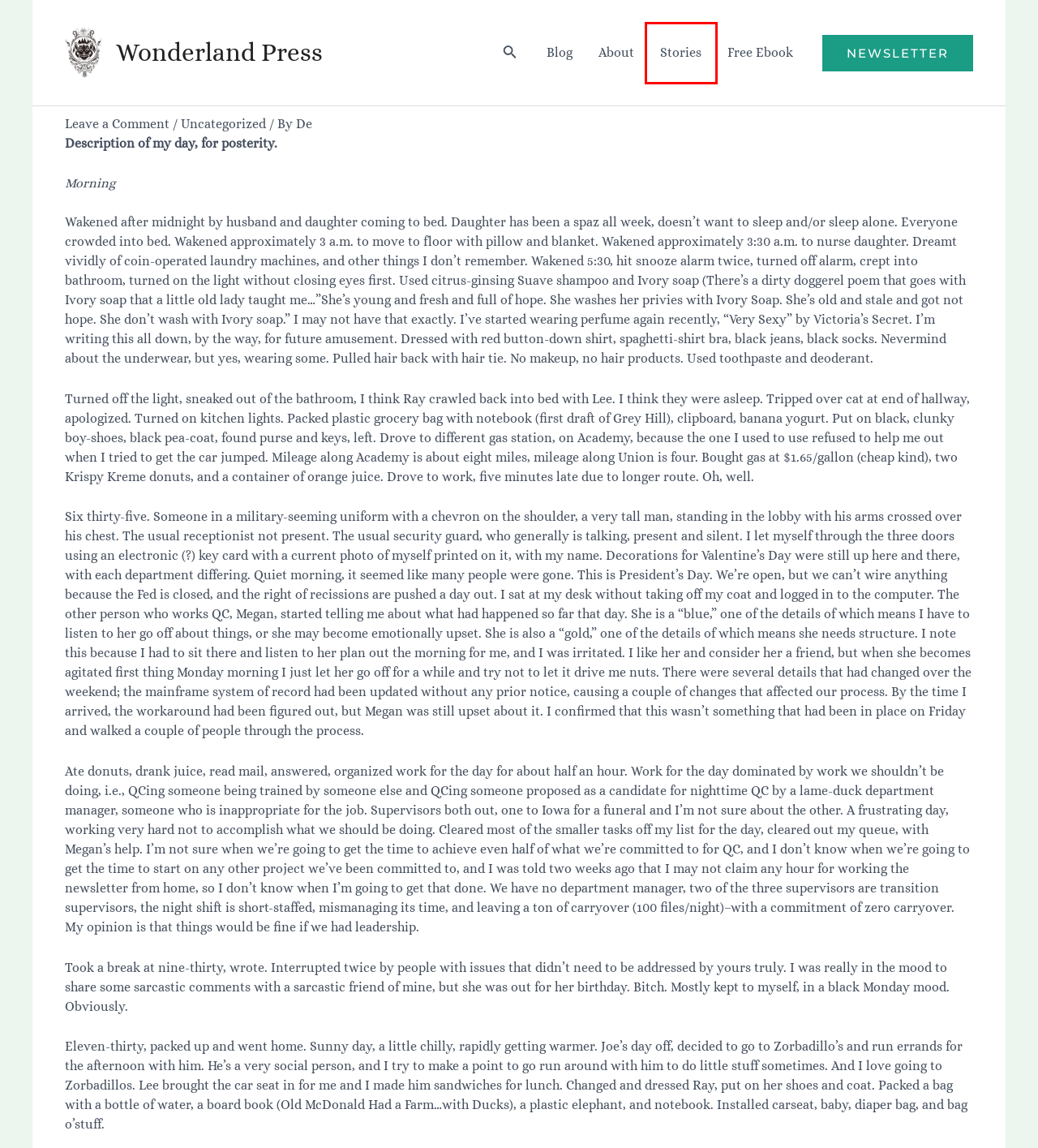Given a screenshot of a webpage with a red bounding box around an element, choose the most appropriate webpage description for the new page displayed after clicking the element within the bounding box. Here are the candidates:
A. Free Ebook - Wonderland Press
B. Privacy Policy - Wonderland Press
C. Stories - Wonderland Press
D. About - Wonderland Press
E. Blog - Wonderland Press
F. Uncategorized - Wonderland Press
G. Homepage - Wonderland Press
H. De - Wonderland Press

C